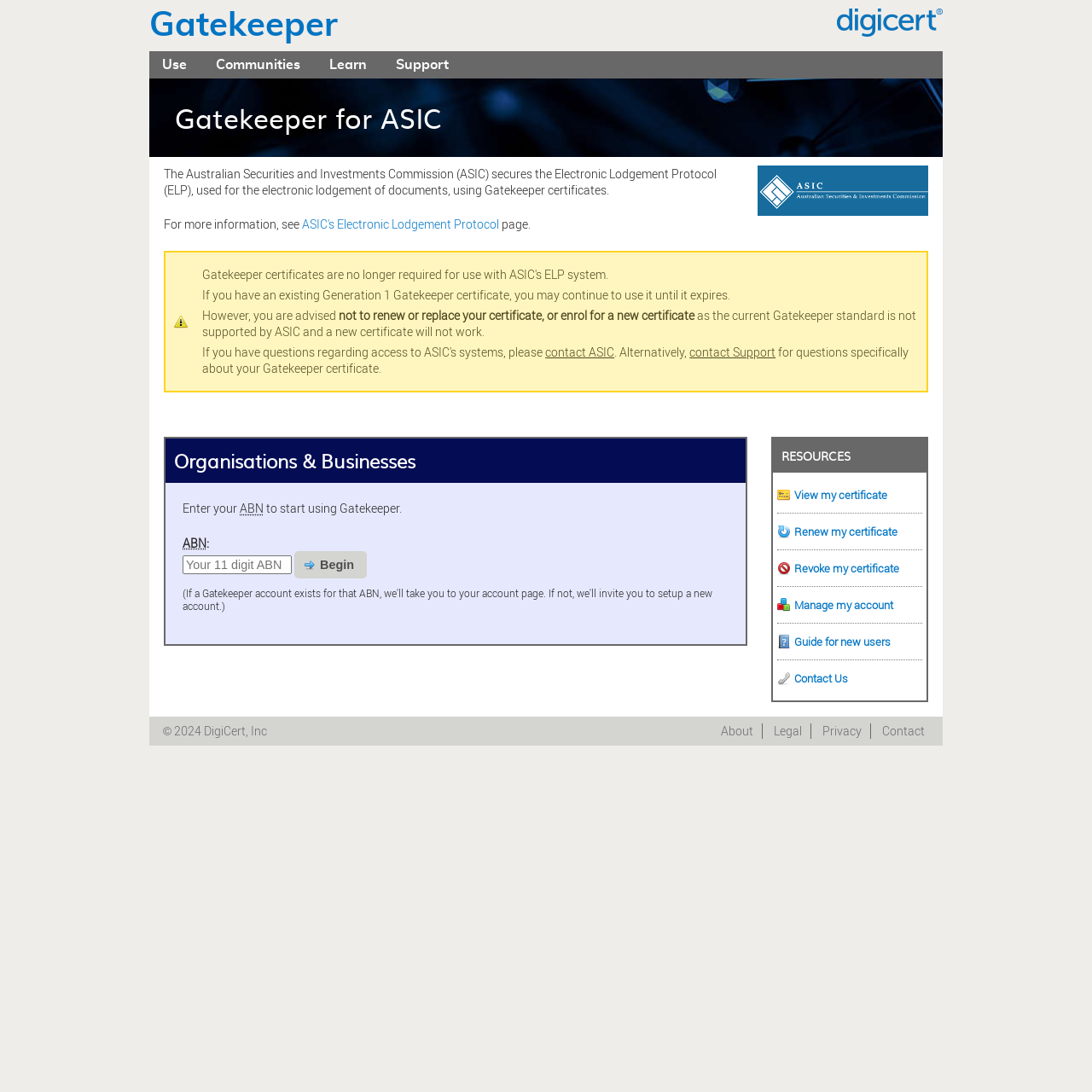Give a complete and precise description of the webpage's appearance.

The webpage is about Gatekeeper digital certificates for securing access to Australian government services and agencies. At the top left, there is a link to "Gatekeeper" and an image of "DigiCert Gatekeeper" to the right of it. Below these elements, there are three links: "Use", "Learn", and "Support", aligned horizontally.

The main content of the page is divided into two sections. On the left, there is a heading "Gatekeeper for ASIC" followed by an image of "ASIC" and a paragraph of text explaining how the Australian Securities and Investments Commission (ASIC) secures the Electronic Lodgement Protocol (ELP) using Gatekeeper certificates. There are also links to "ASIC's Electronic Lodgement Protocol" and a note about existing Generation 1 Gatekeeper certificates.

On the right, there is a section with several links and text boxes. The links include "View my certificate", "Renew my certificate", "Revoke my certificate", "Manage my account", "Guide for new users", and "Contact Us". There is also a text box to enter an Australian Business Number (ABN) and a button to "Begin" using Gatekeeper.

At the bottom of the page, there is a footer section with copyright information, "© 2024 DigiCert, Inc", and links to "About", "Legal", "Privacy", and "Contact".